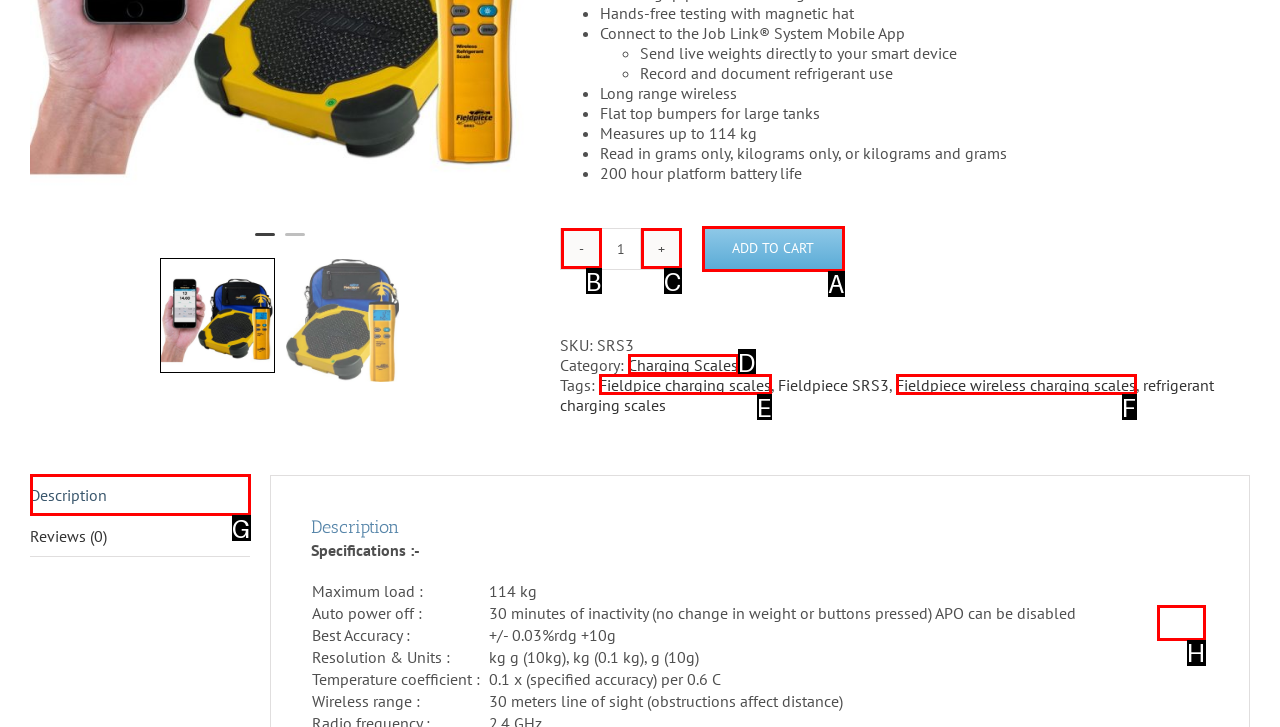Find the option that aligns with: Fieldpiece wireless charging scales
Provide the letter of the corresponding option.

F